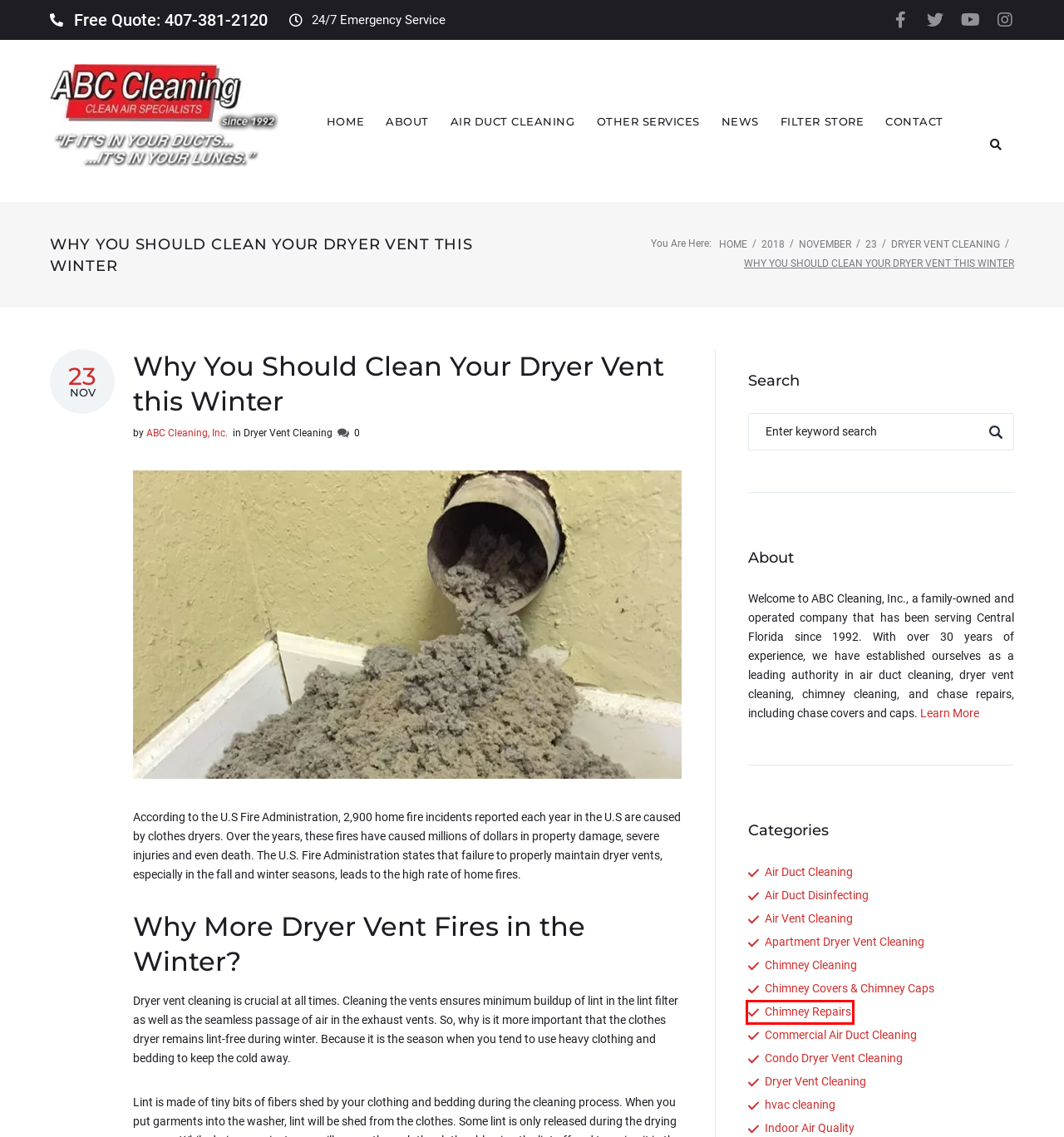Review the webpage screenshot and focus on the UI element within the red bounding box. Select the best-matching webpage description for the new webpage that follows after clicking the highlighted element. Here are the candidates:
A. Air Vent Cleaning Archives - Air Duct Cleaning Orlando
B. Chimney Repairs Archives - Air Duct Cleaning Orlando
C. Chimney Cleaning Archives - Air Duct Cleaning Orlando
D. Air Duct Cleaning Orlando - Top Rated | ABC Air Cleaning
E. November 2018 - Air Duct Cleaning Orlando
F. Other Services - Air Duct Cleaning Orlando
G. 2018 - Air Duct Cleaning Orlando
H. Air Duct Cleaning Orlando - ABC Cleaning, Inc.

B